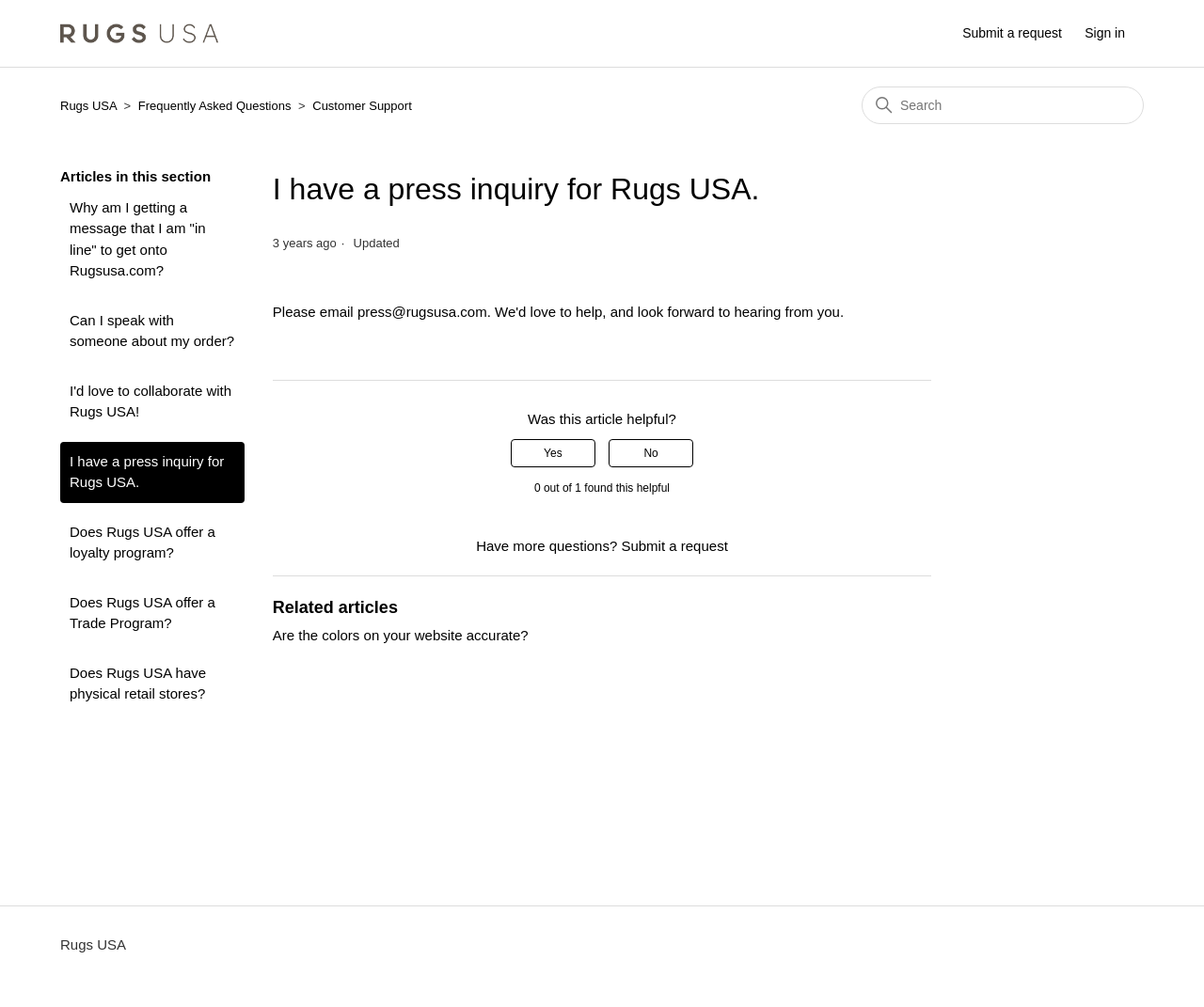Kindly determine the bounding box coordinates of the area that needs to be clicked to fulfill this instruction: "Click on the 'I have a press inquiry for Rugs USA.' link".

[0.05, 0.438, 0.203, 0.499]